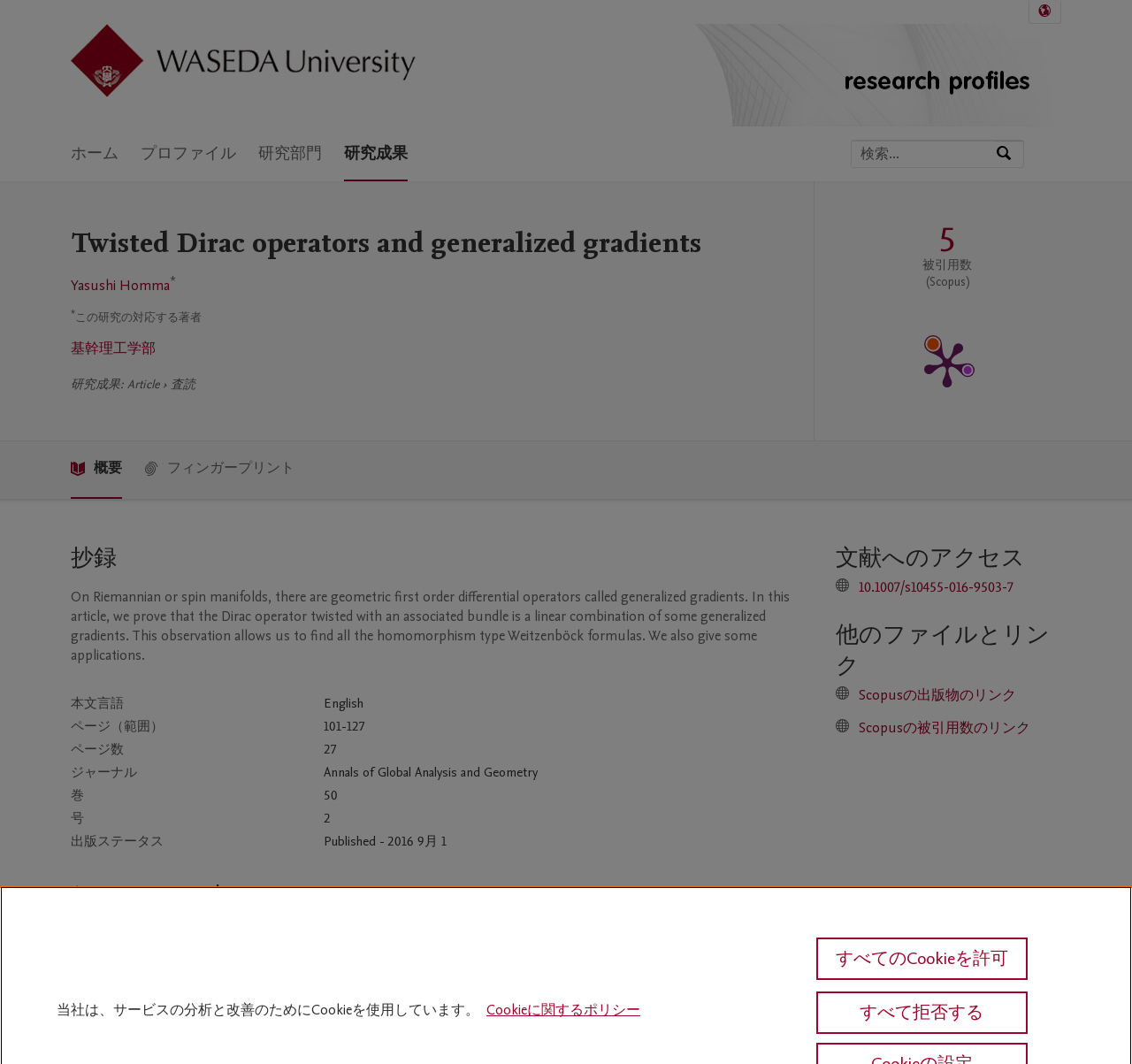Locate the bounding box coordinates of the clickable element to fulfill the following instruction: "access the publication link". Provide the coordinates as four float numbers between 0 and 1 in the format [left, top, right, bottom].

[0.759, 0.543, 0.895, 0.561]